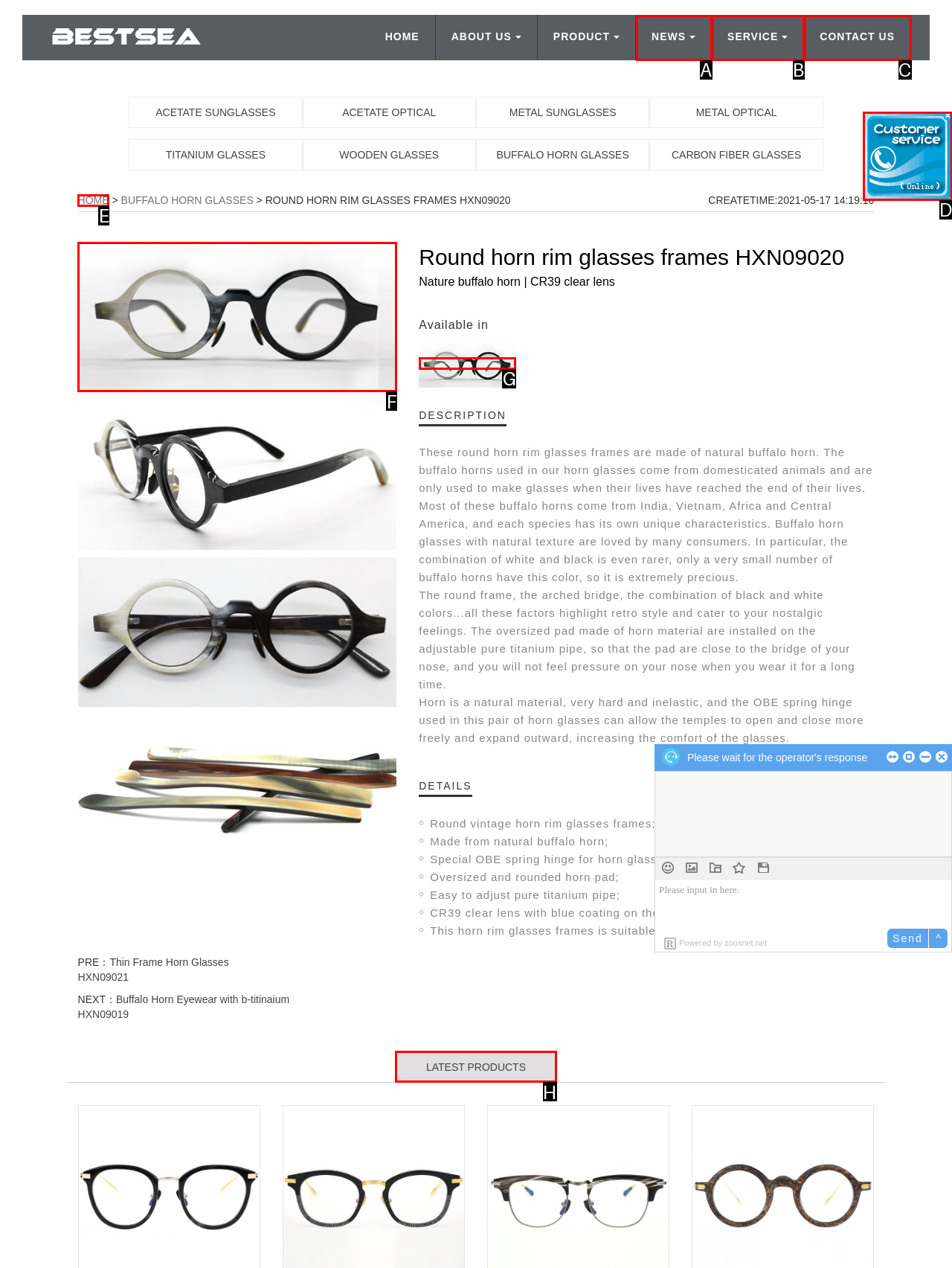Determine the letter of the UI element that you need to click to perform the task: View the Buffalo Horn Eyewear HXN09020 front view image.
Provide your answer with the appropriate option's letter.

F